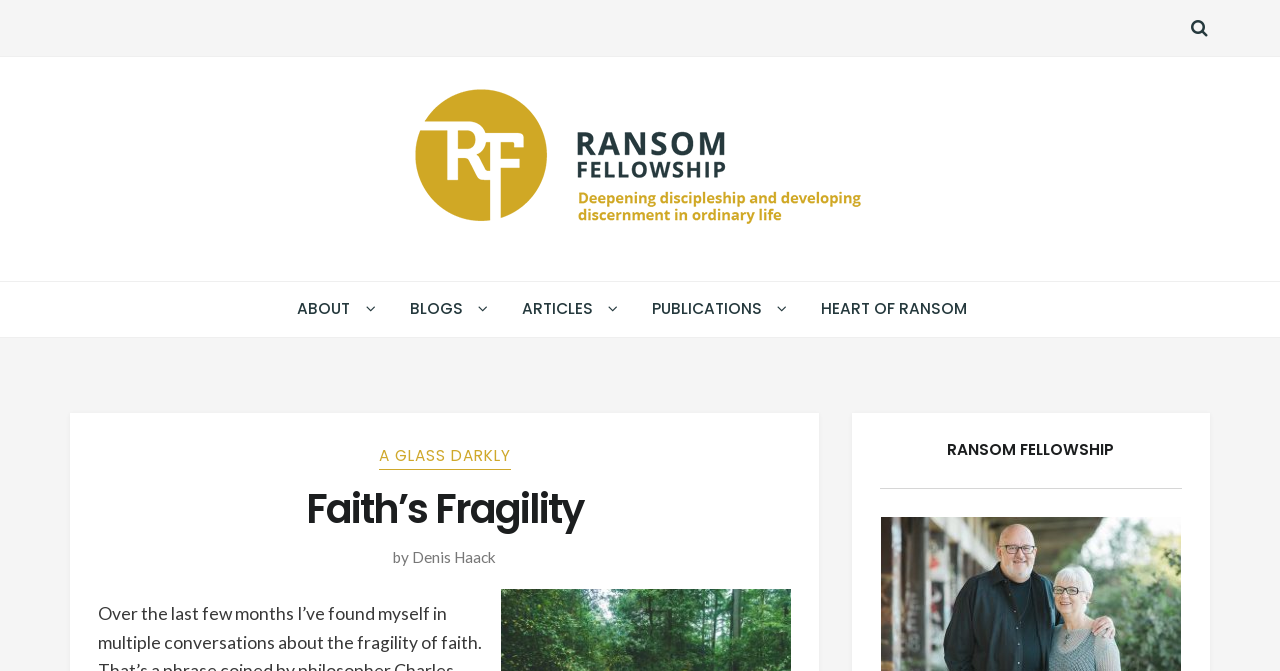Review the image closely and give a comprehensive answer to the question: What is the search function located?

I found the search function by looking at the link element with the text 'SEARCH' which is located at the top right of the webpage, indicating that the search function is located at the top right.